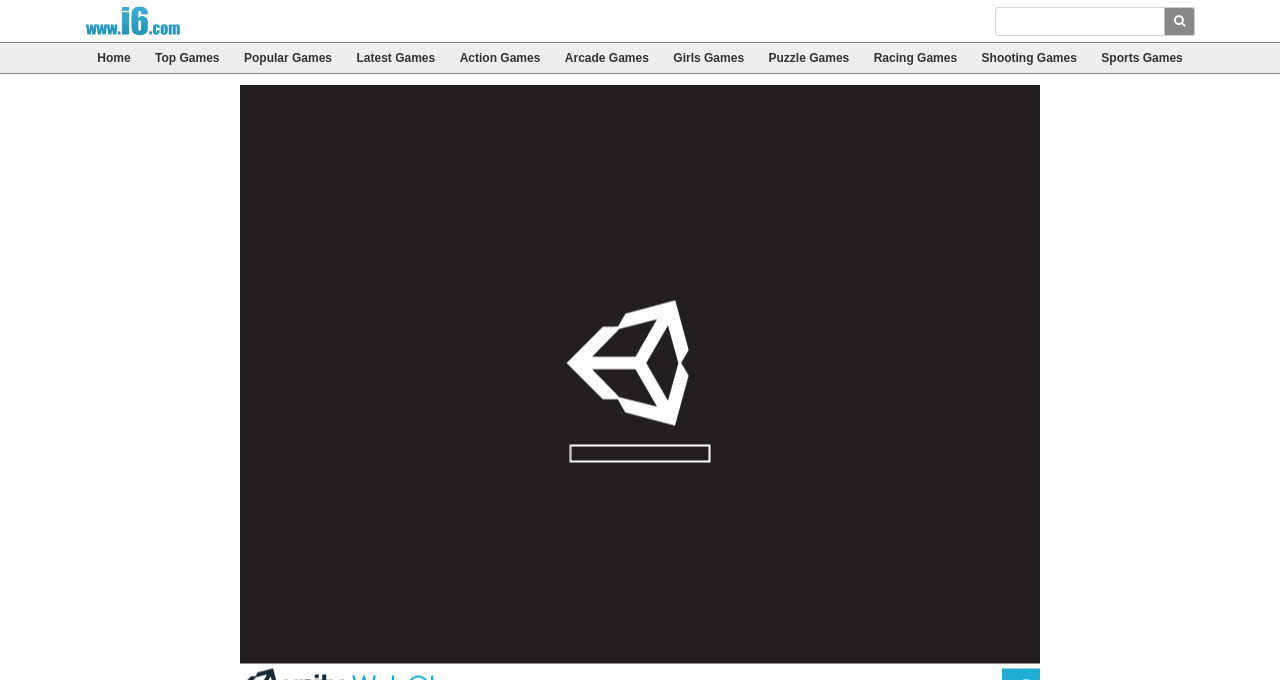Offer a meticulous description of the webpage's structure and content.

This webpage is a game website, specifically a dollhouse decorating game for girls. At the top left corner, there is a link to the website's homepage, "i6.com". Next to it, there is a search bar with a textbox and a search button with a magnifying glass icon. 

Below the search bar, there is a navigation menu with nine links: "Home", "Top Games", "Popular Games", "Latest Games", "Action Games", "Arcade Games", "Girls Games", "Puzzle Games", "Racing Games", and "Sports Games". These links are arranged horizontally, taking up the entire width of the page.